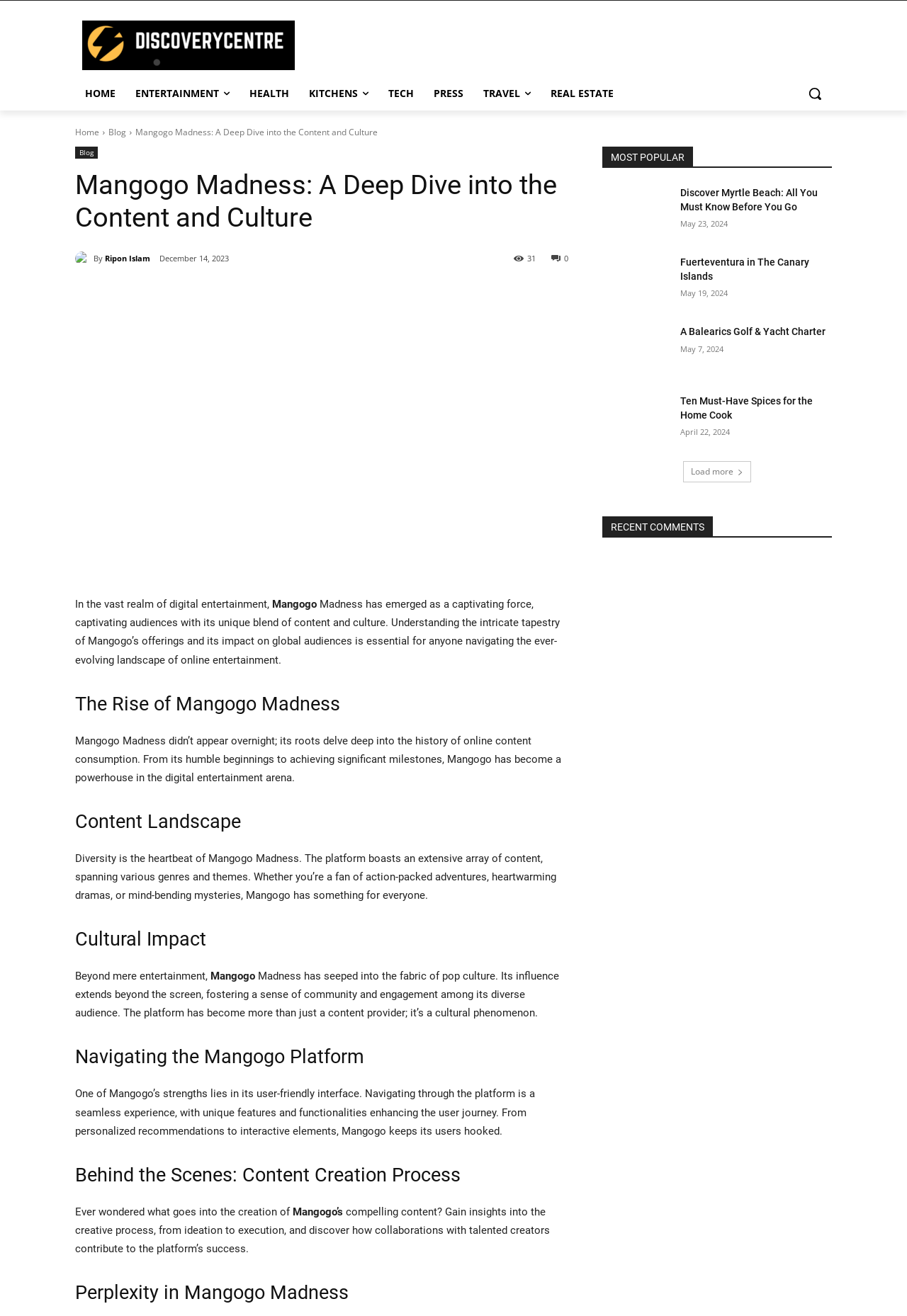Determine the bounding box coordinates of the region to click in order to accomplish the following instruction: "View the article about Discover Myrtle Beach". Provide the coordinates as four float numbers between 0 and 1, specifically [left, top, right, bottom].

[0.664, 0.142, 0.74, 0.178]